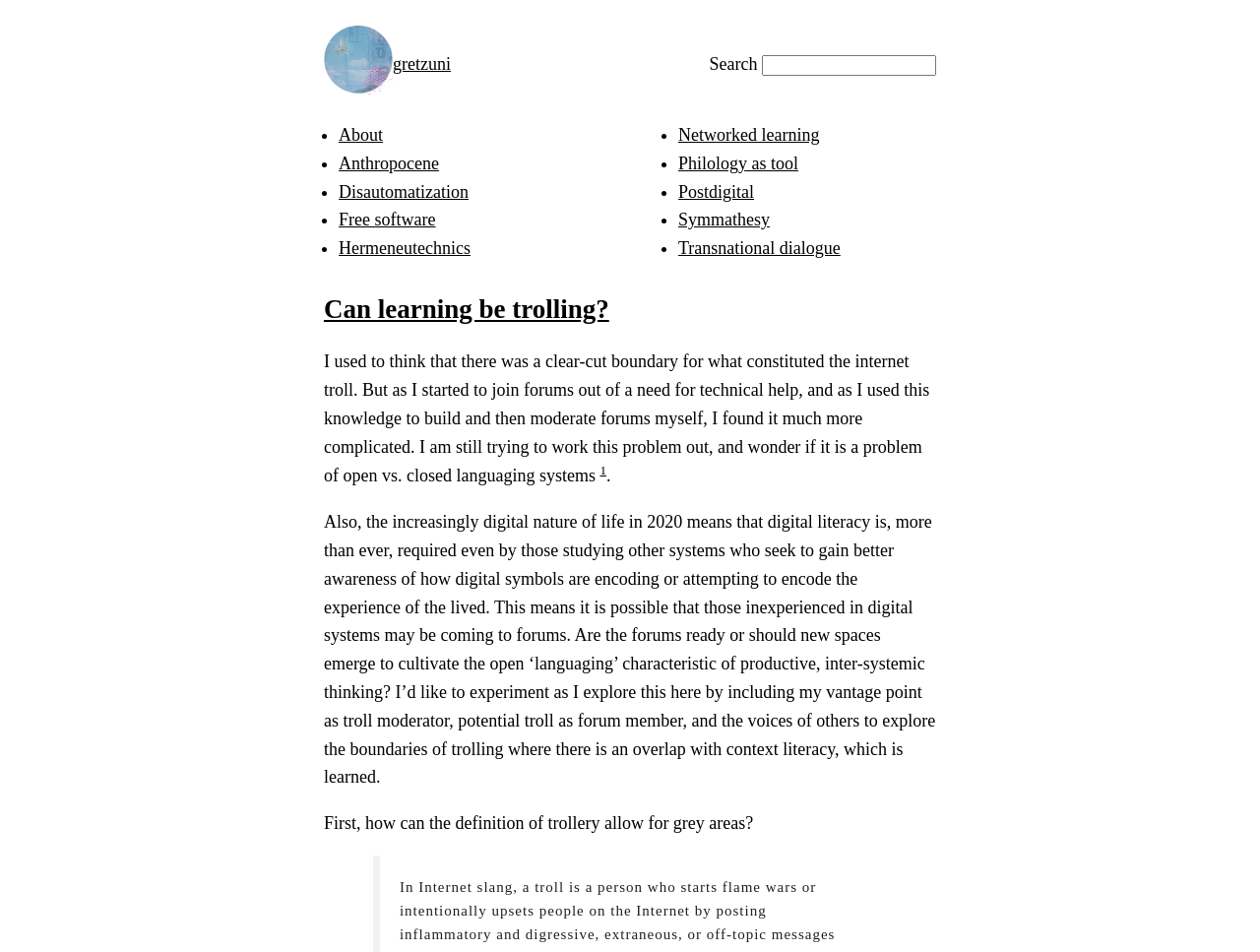Highlight the bounding box coordinates of the element that should be clicked to carry out the following instruction: "Share on Facebook". The coordinates must be given as four float numbers ranging from 0 to 1, i.e., [left, top, right, bottom].

None